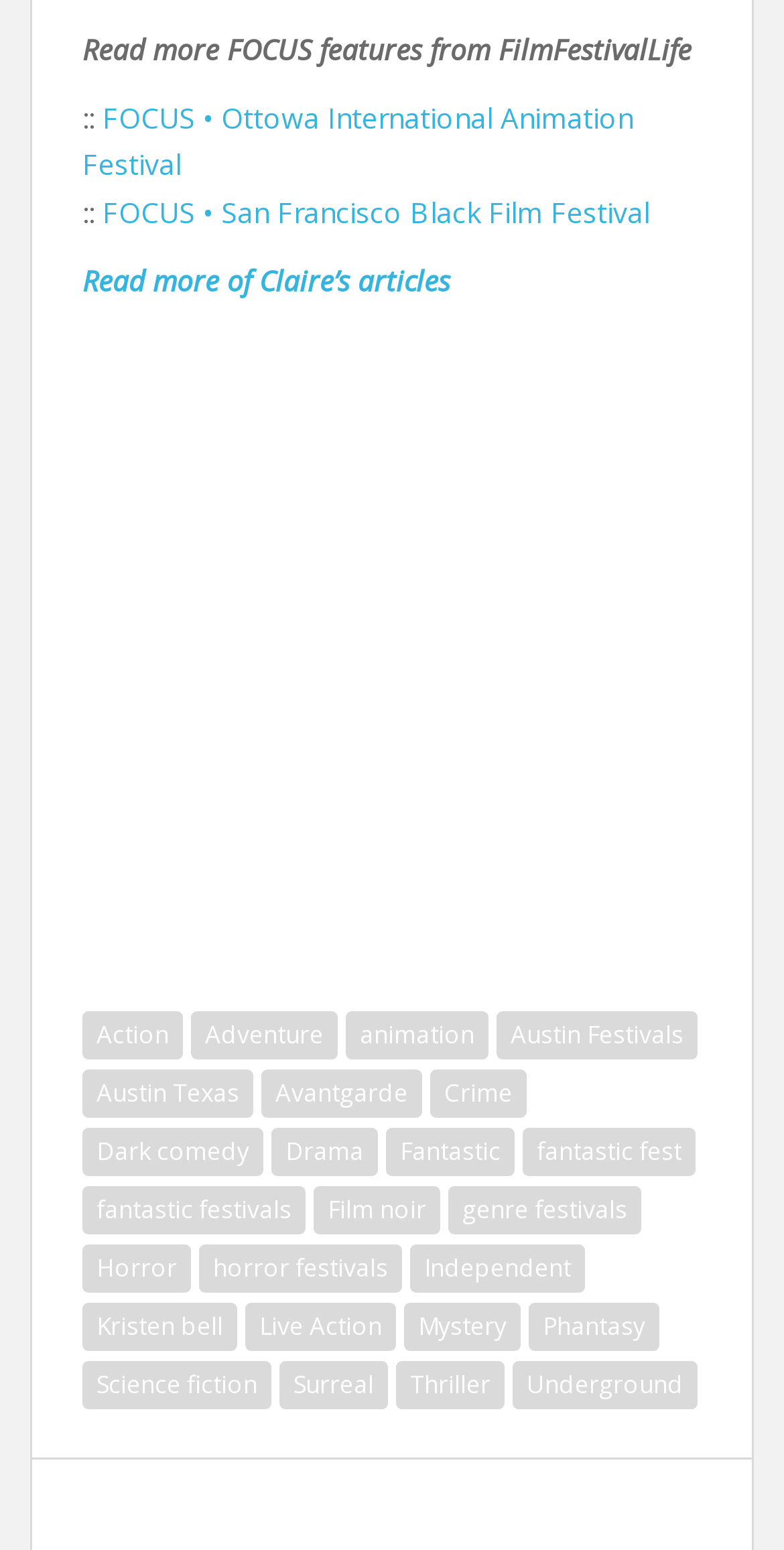Please locate the bounding box coordinates for the element that should be clicked to achieve the following instruction: "Visit the Ottowa International Animation Festival page". Ensure the coordinates are given as four float numbers between 0 and 1, i.e., [left, top, right, bottom].

[0.105, 0.063, 0.808, 0.118]